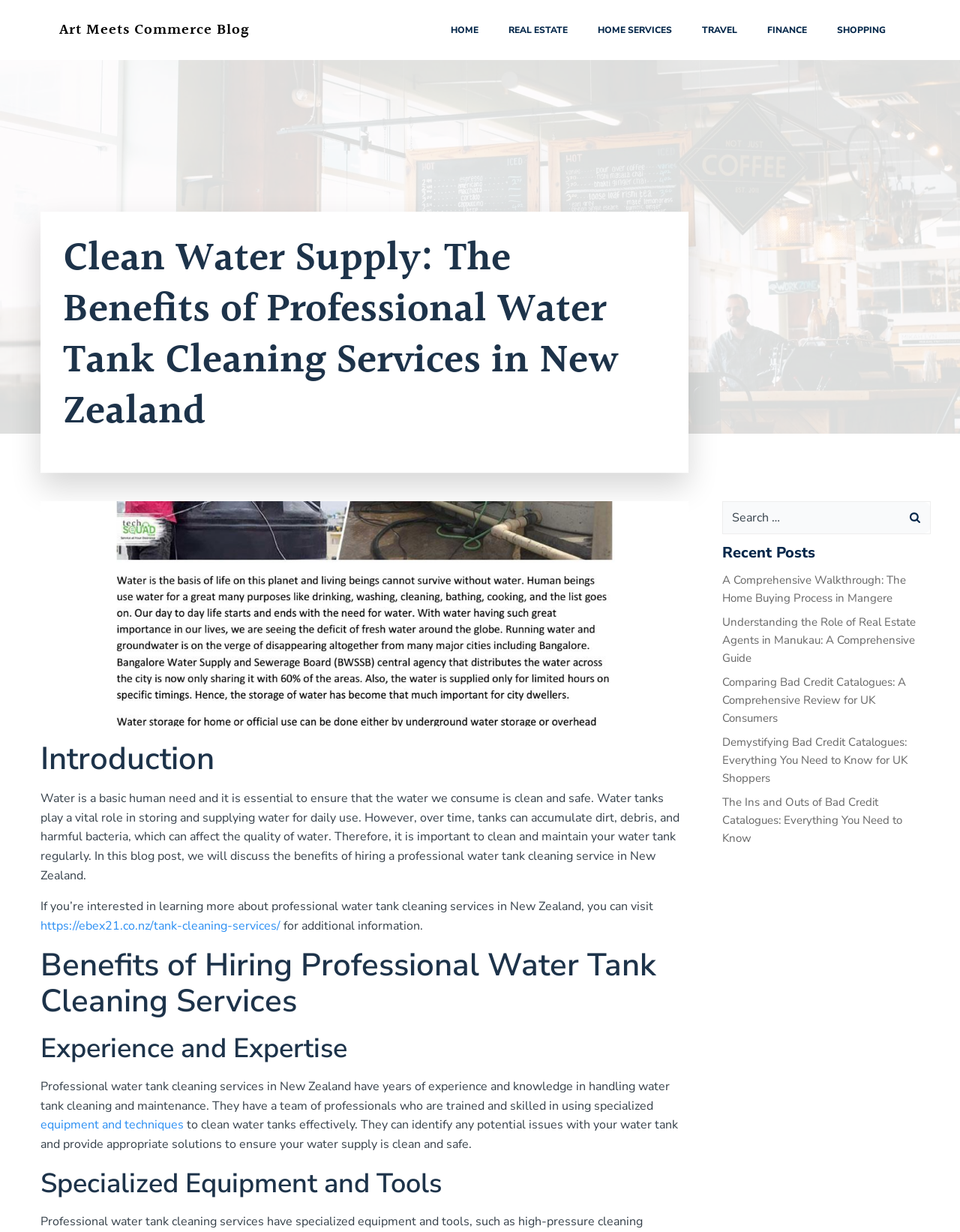Please specify the bounding box coordinates of the element that should be clicked to execute the given instruction: 'Click on HOME'. Ensure the coordinates are four float numbers between 0 and 1, expressed as [left, top, right, bottom].

[0.47, 0.019, 0.498, 0.03]